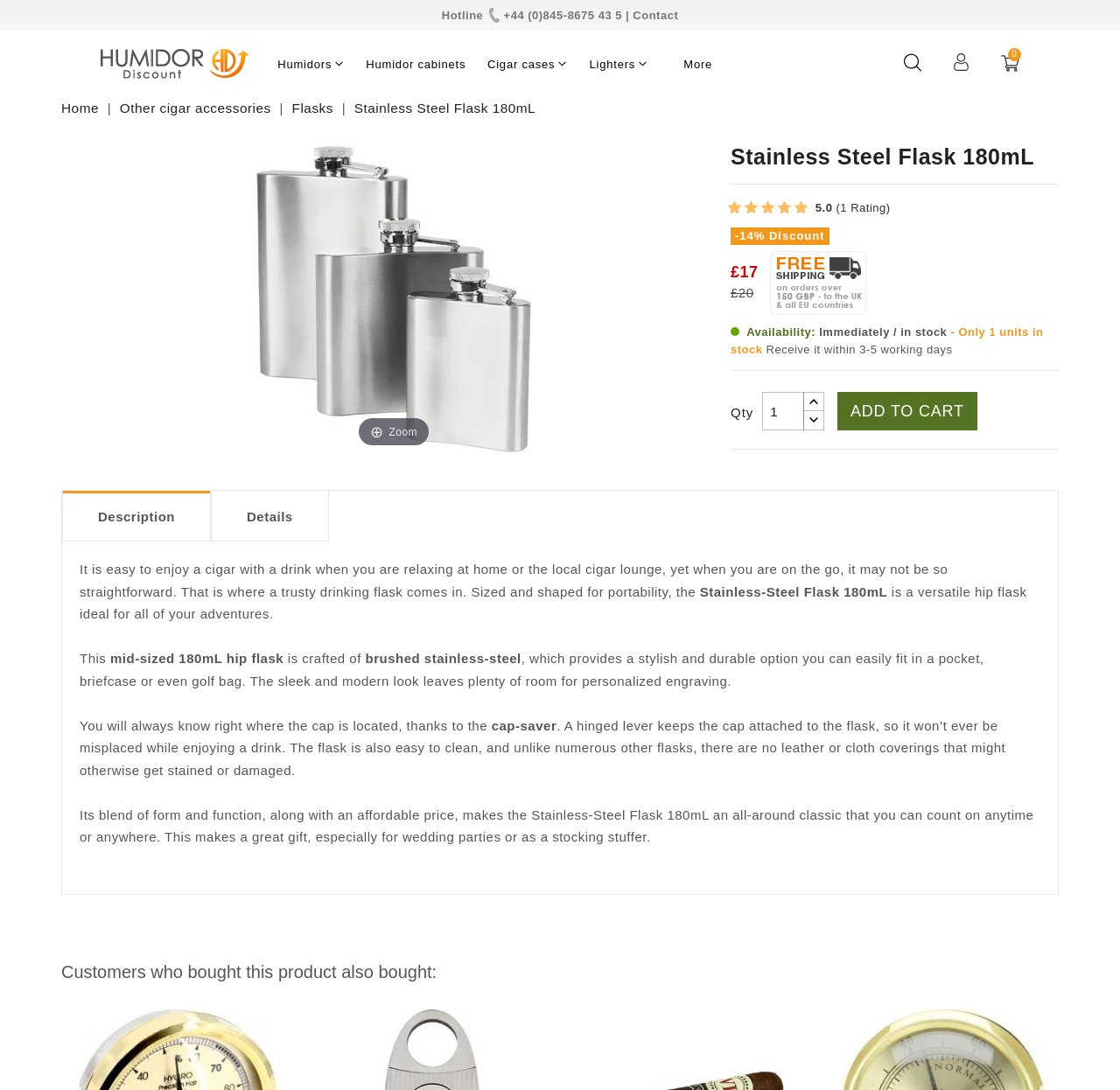Locate the bounding box coordinates of the clickable area to execute the instruction: "Click the 'Humidor Discount' link". Provide the coordinates as four float numbers between 0 and 1, represented as [left, top, right, bottom].

[0.09, 0.045, 0.222, 0.072]